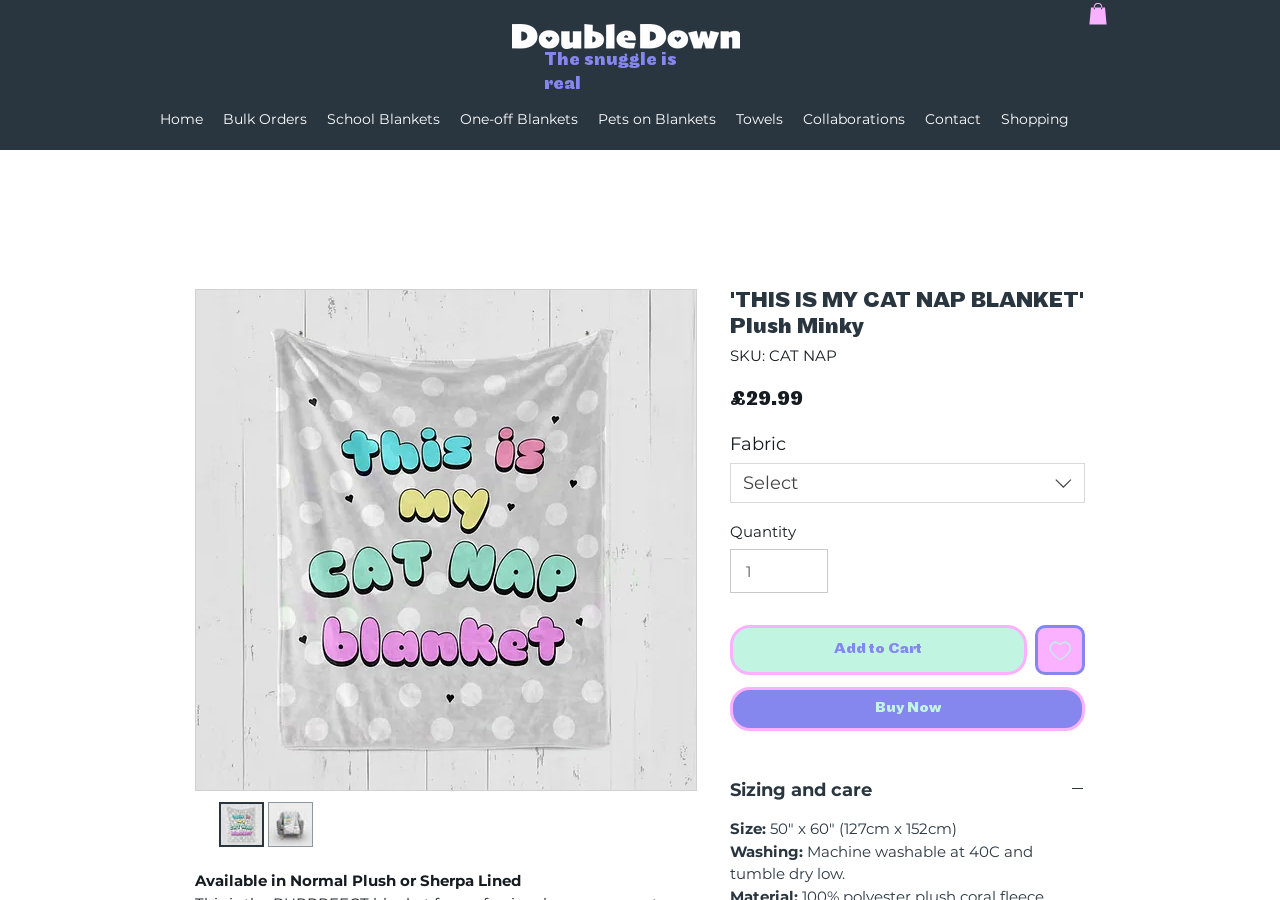Find the bounding box of the web element that fits this description: "Sizing and care".

[0.57, 0.866, 0.848, 0.89]